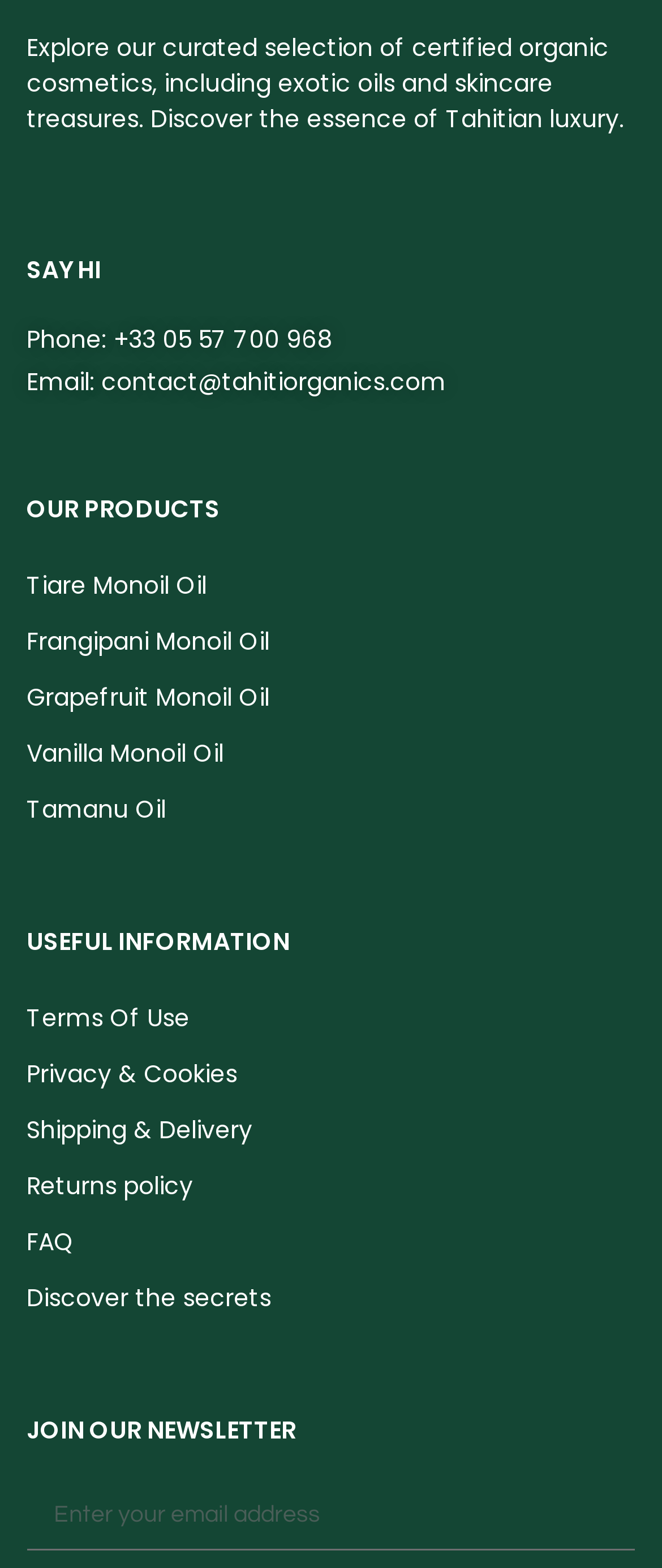Locate the bounding box coordinates of the area where you should click to accomplish the instruction: "Click on Tiare Monoil Oil".

[0.04, 0.358, 0.96, 0.388]